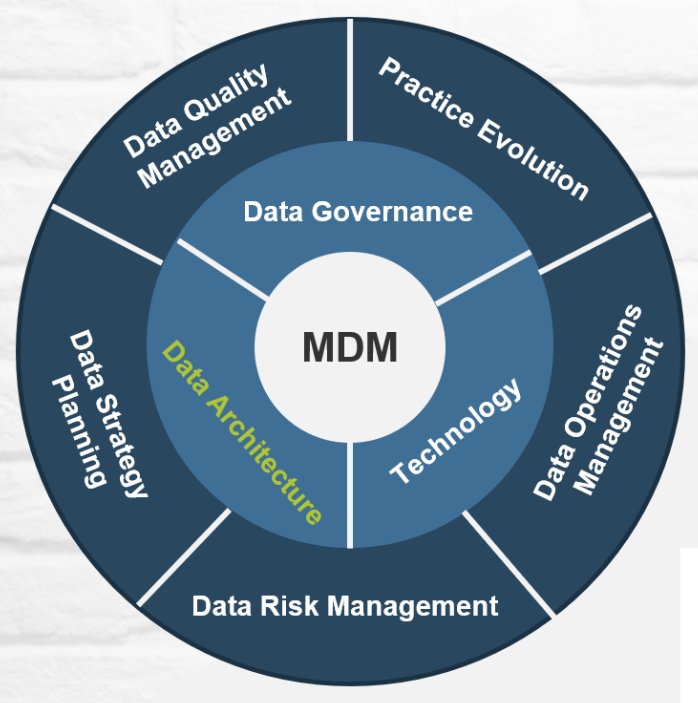Create a detailed narrative of what is happening in the image.

The image illustrates a circular diagram representing key components of Master Data Management (MDM). At the center of the diagram is "MDM," surrounded by essential elements crucial for effective data management. These components are: 

1. **Data Governance** - Highlighting the importance of establishing guidelines and policies for managing data assets.
2. **Data Quality Management** - Focusing on ensuring the accuracy, consistency, and reliability of data.
3. **Data Strategy Planning** - Emphasizing the need for strategic approaches to data management that aligns with business objectives.
4. **Data Risk Management** - Addressing the potential risks associated with data handling and implementation.
5. **Data Operations Management** - Covering the operational aspects of managing data processes and workflows.
6. **Practice Evolution** - Suggesting the need for continuous improvement and adaptation of data management practices.
7. **Technology** - Underlining the role that technology plays in supporting and enhancing MDM practices.
8. **Data Architecture** - Notably highlighted in yellow, pointing to the foundational structures that support effective data management.

This comprehensive visualization serves as a guide for organizations aiming to implement best practices in MDM, thereby promoting better data governance, quality, and strategic alignment within their operations.